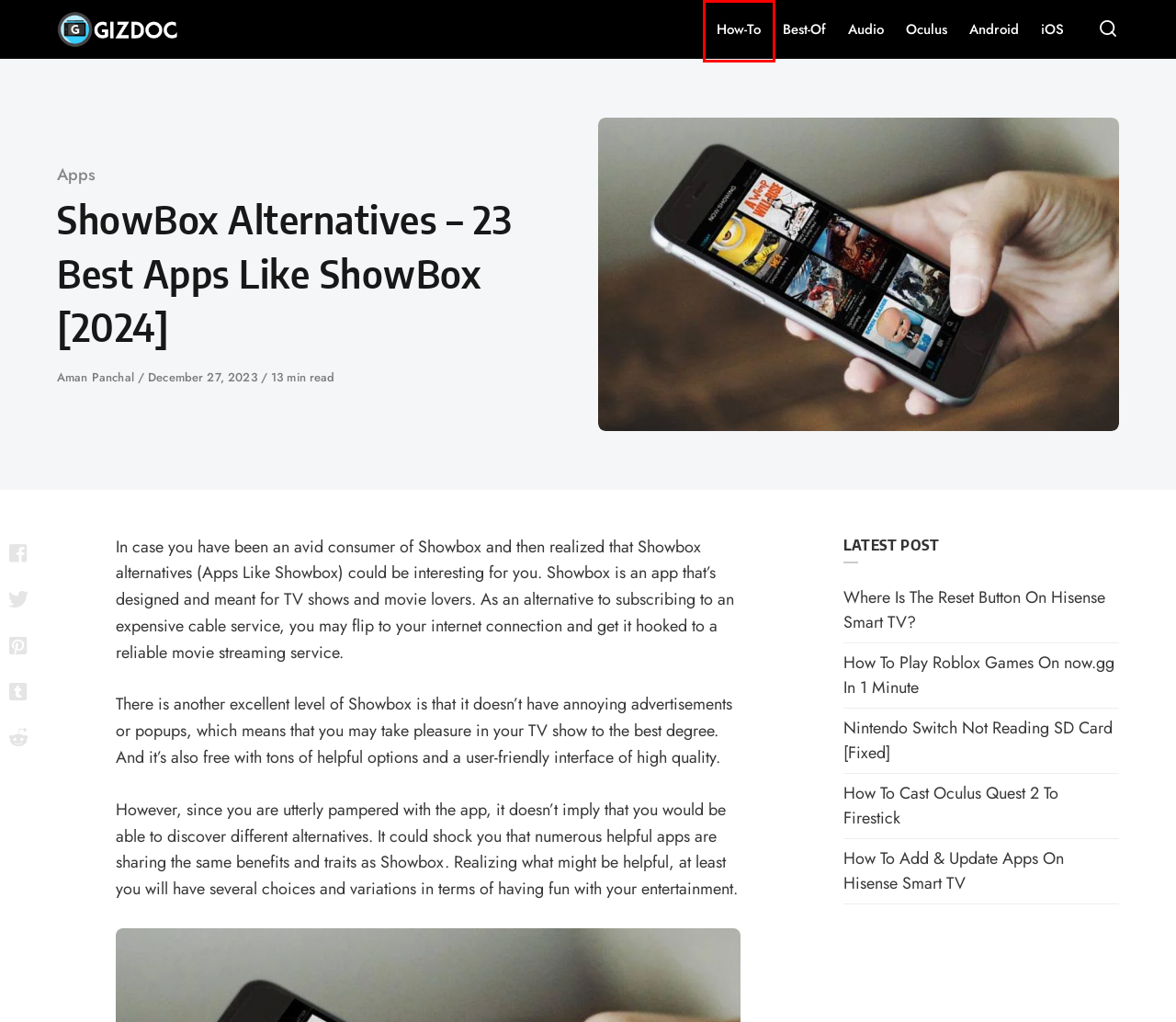Review the screenshot of a webpage which includes a red bounding box around an element. Select the description that best fits the new webpage once the element in the bounding box is clicked. Here are the candidates:
A. Aman Panchal, Author at Gizdoc
B. Oculus Archives | Gizdoc
C. Audio Archives | Gizdoc
D. How To Cast Oculus Quest 2 To Firestick
E. How To Play Roblox Games On now.gg In 1 Minute
F. Best-Of Archives | Gizdoc
G. Where Is The Reset Button On Hisense Smart TV?
H. Gizdoc | How-To

H